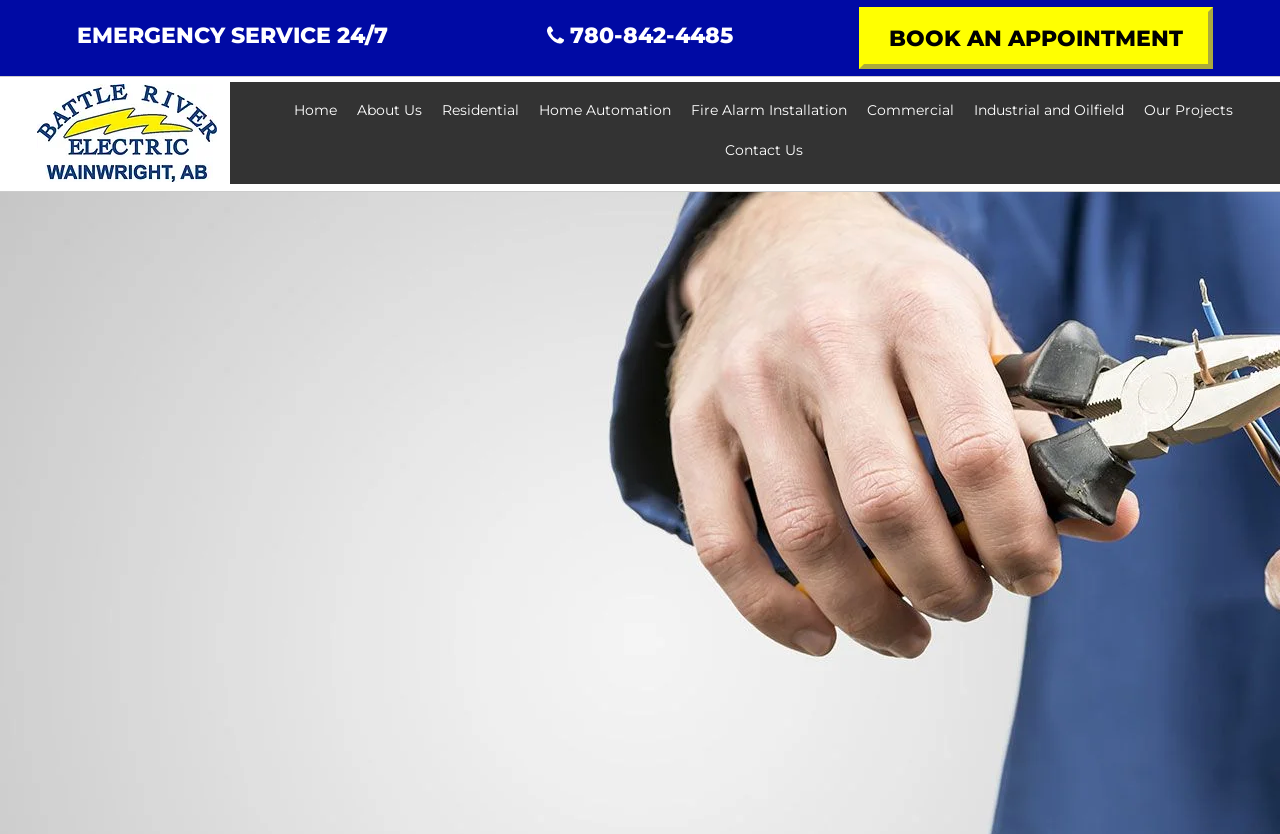Provide an in-depth caption for the contents of the webpage.

The webpage is about Battle River Electric Ltd, an electrical installation and rewiring service provider in Wainwright. At the top, there is a prominent display of their emergency service, with the text "EMERGENCY SERVICE 24/7" and a phone number "780-842-4485" next to it. 

Below this, there is a call-to-action button "BOOK AN APPOINTMENT" on the right side. On the left side, there is a logo of Battle River Electric Ltd, which is an image, accompanied by a link to the company's homepage. 

The main navigation menu is situated below, with 9 links: "Home", "About Us", "Residential", "Home Automation", "Fire Alarm Installation", "Commercial", "Industrial and Oilfield", "Our Projects", and "Contact Us". The "Residential" link has a dropdown menu. The navigation menu spans across the entire width of the page.